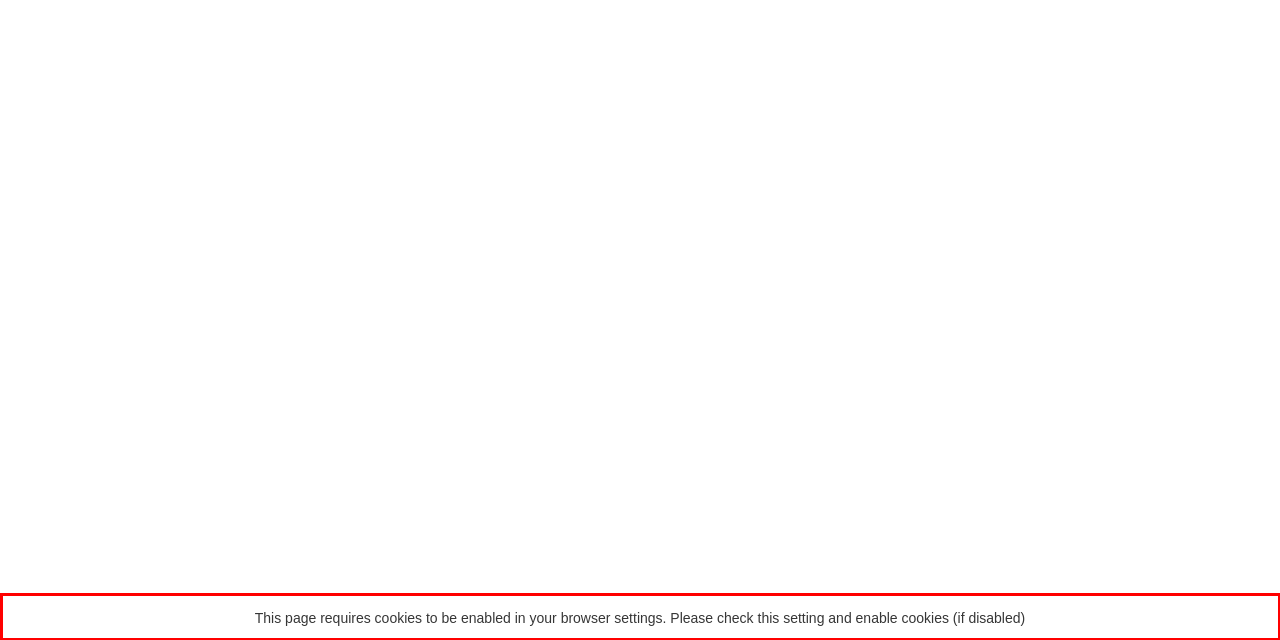Identify and transcribe the text content enclosed by the red bounding box in the given screenshot.

This page requires cookies to be enabled in your browser settings. Please check this setting and enable cookies (if disabled)